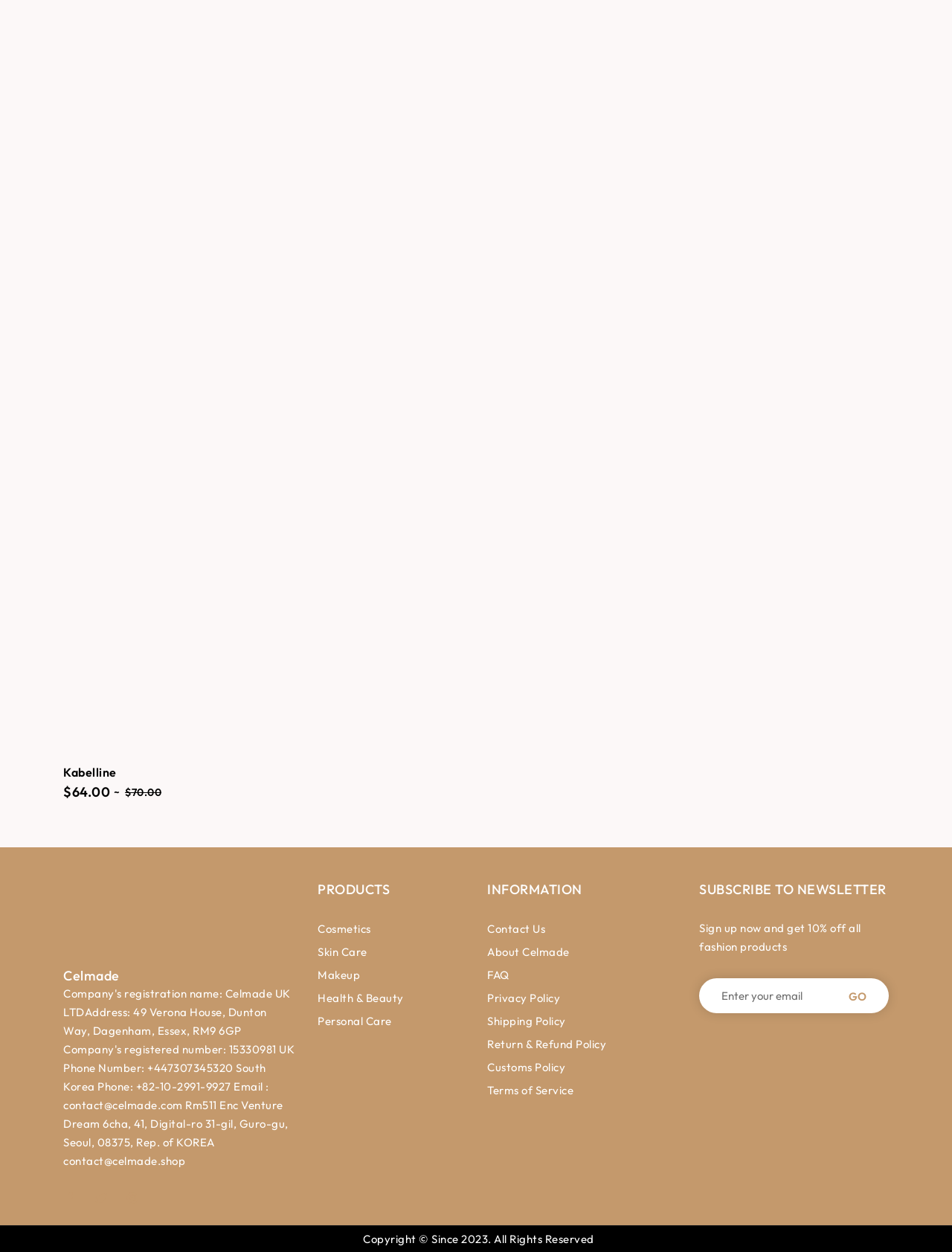Calculate the bounding box coordinates of the UI element given the description: "Skin Care".

[0.334, 0.755, 0.386, 0.766]